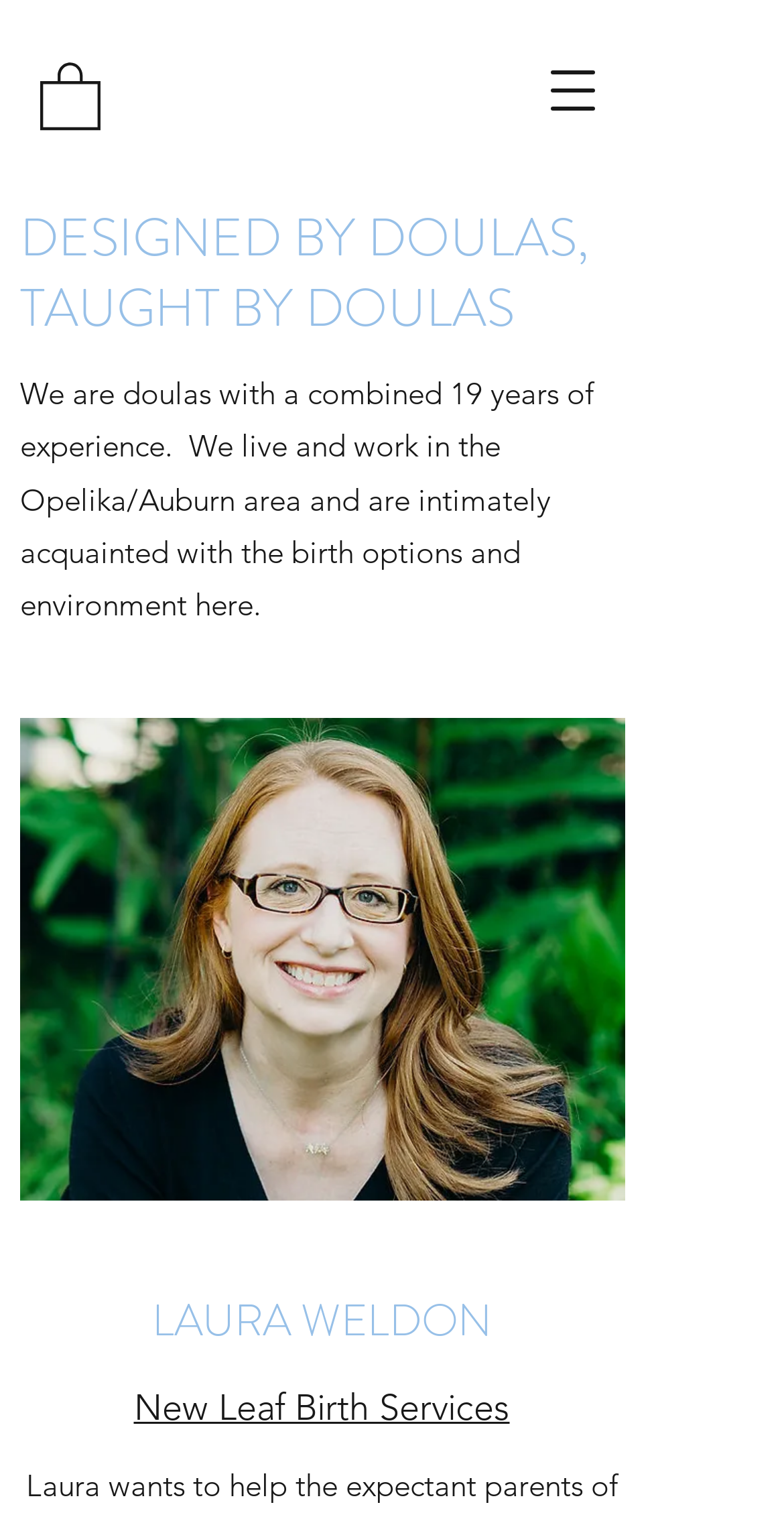Please find the main title text of this webpage.

DESIGNED BY DOULAS,
TAUGHT BY DOULAS